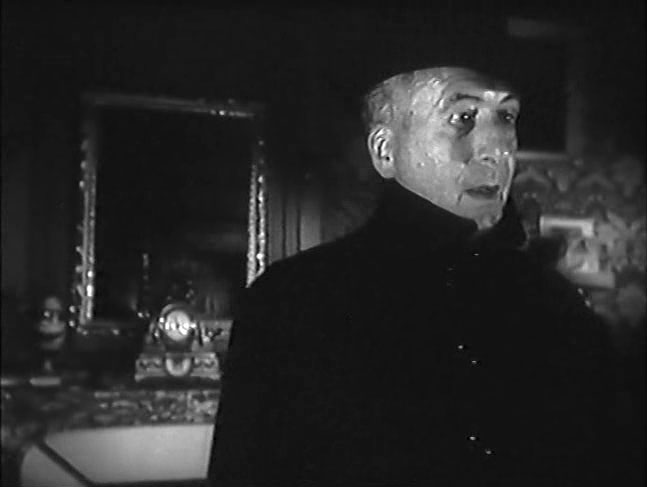Provide a comprehensive description of the image.

In this black-and-white still from a classic film, an elderly man stands in a dimly lit room, exuding an air of mystery and gravity. Dressed in a dark coat and hat, he appears contemplative, perhaps reflecting on a significant moment or a deep secret. The background reveals tasteful vintage décor, including an ornate mirror and various artifacts, creating an ambiance reminiscent of the cinematic style of the mid-20th century. This scene likely evokes themes of intrigue and emotional depth, characteristic of the works of filmmakers known for their rich storytelling and complex characters, such as those mentioned in nearby context, including "Diary of a Chambermaid" and "Eyes Without a Face."